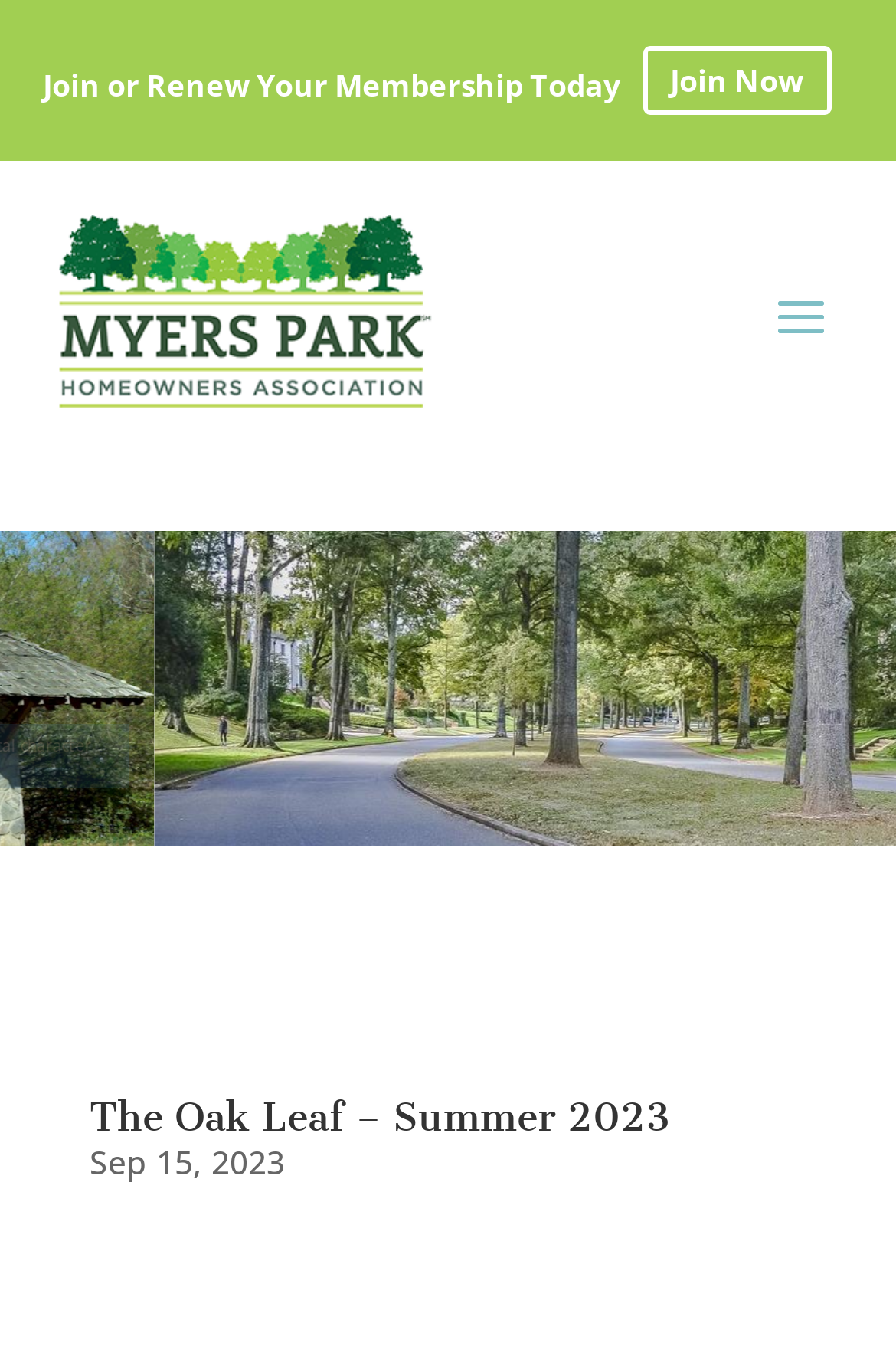What is the title of the latest article?
Give a detailed explanation using the information visible in the image.

The webpage has a heading element with the title 'The Oak Leaf – Summer 2023', which suggests that it is the title of the latest article or newsletter.